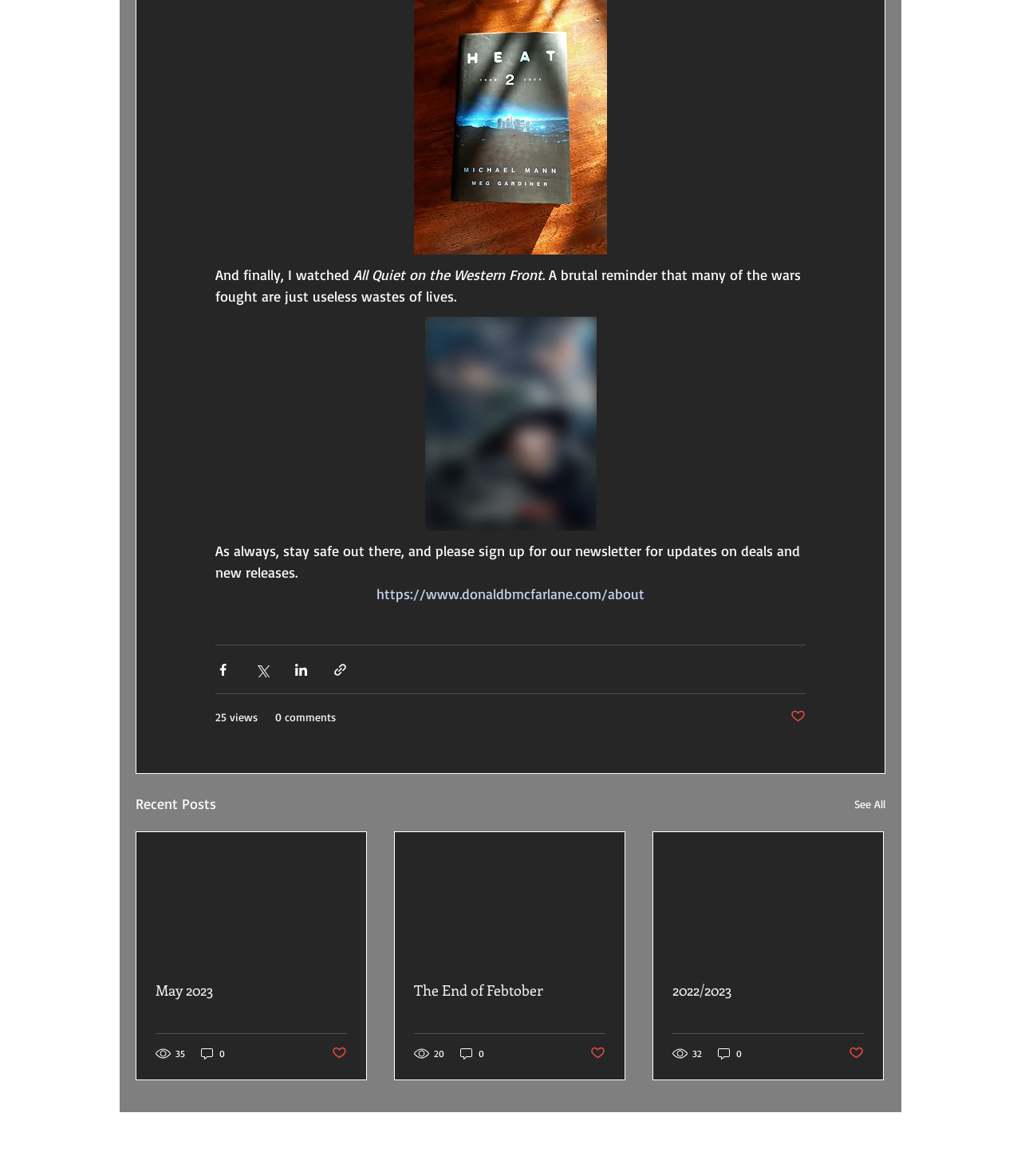Give a short answer using one word or phrase for the question:
How many views does the second article have?

20 views